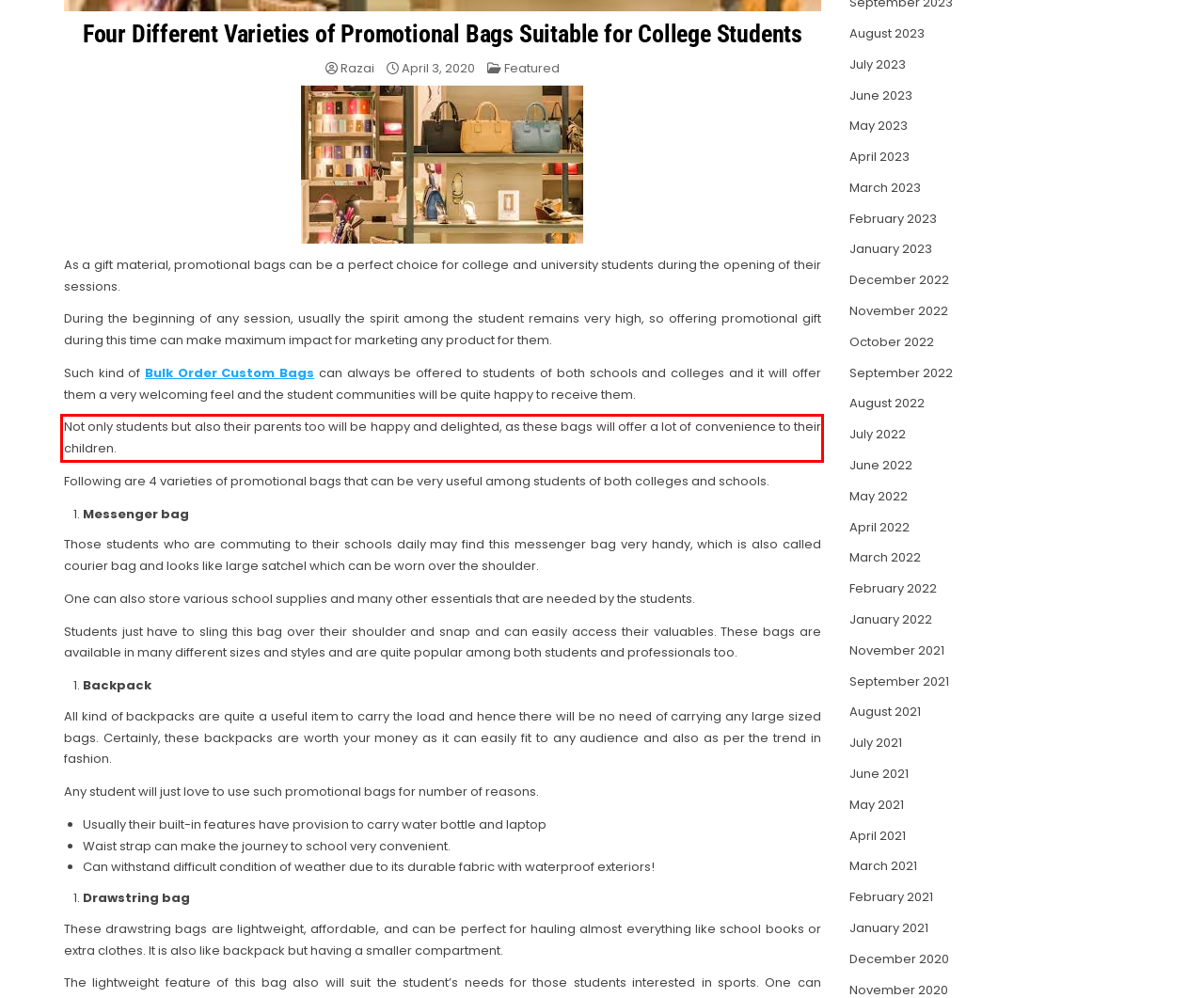With the given screenshot of a webpage, locate the red rectangle bounding box and extract the text content using OCR.

Not only students but also their parents too will be happy and delighted, as these bags will offer a lot of convenience to their children.